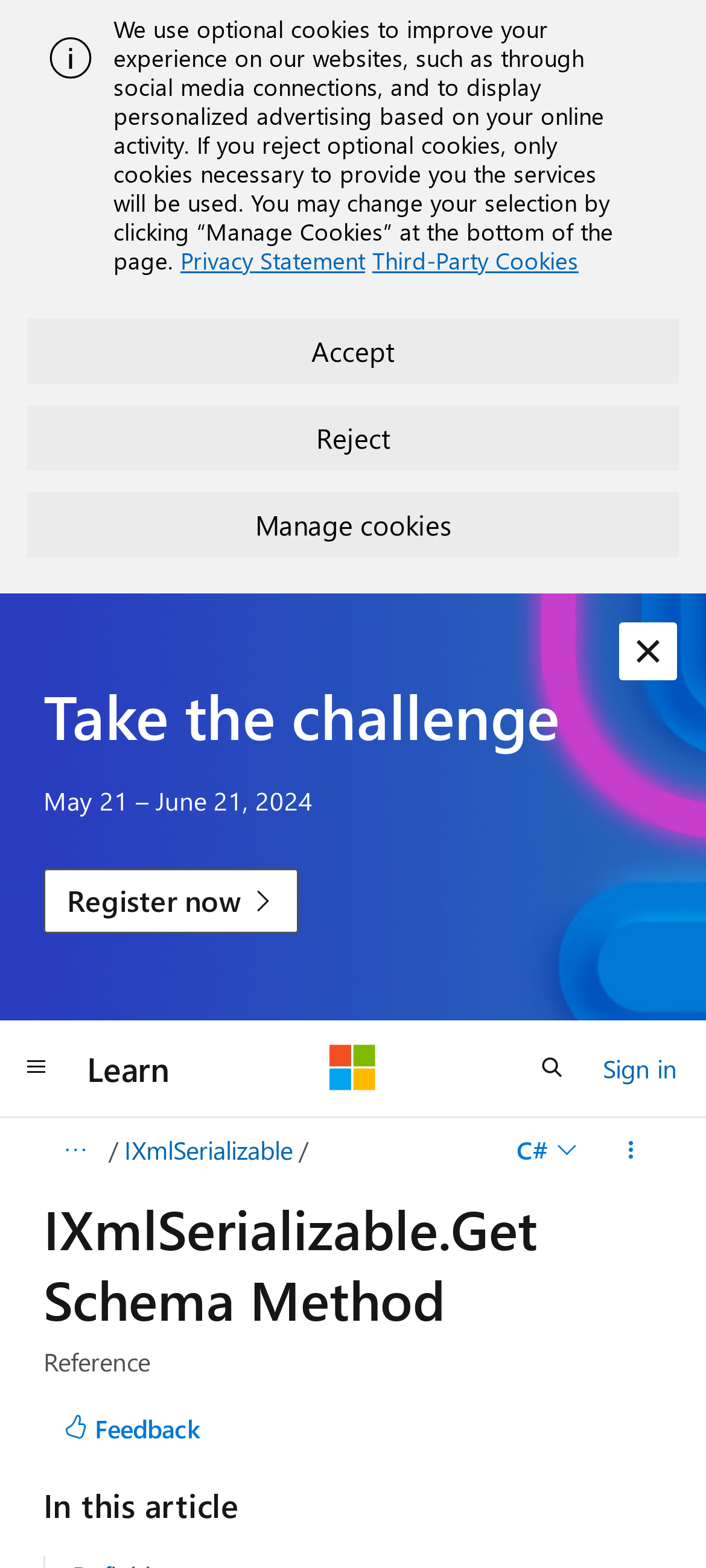Craft a detailed narrative of the webpage's structure and content.

This webpage is about the IXmlSerializable.GetSchema Method in System.Xml.Serialization on Microsoft Learn. At the top, there is an alert box with an image and a message about optional cookies, along with links to the Privacy Statement and Third-Party Cookies. Below the alert box, there are three buttons: Accept, Reject, and Manage Cookies.

Further down, there is a heading "Take the challenge" with a date range "May 21 – June 21, 2024" and a link to "Register now". On the right side, there is a button to dismiss the alert.

The main content area has a global navigation button, followed by links to "Learn" and "Microsoft". There is also a search button and a link to "Sign in". Below these elements, there is a breadcrumbs section with a disclosure triangle to expand or collapse it.

The main topic of the page is introduced by a heading "IXmlSerializable.GetSchema Method" and a link to "IXmlSerializable". There are also buttons to switch between languages, such as "C#". Additionally, there is a details section with a disclosure triangle to expand or collapse it.

The page also has a heading "Reference" and a button to provide "Feedback". Finally, there is a heading "In this article" that likely introduces the main content of the page.